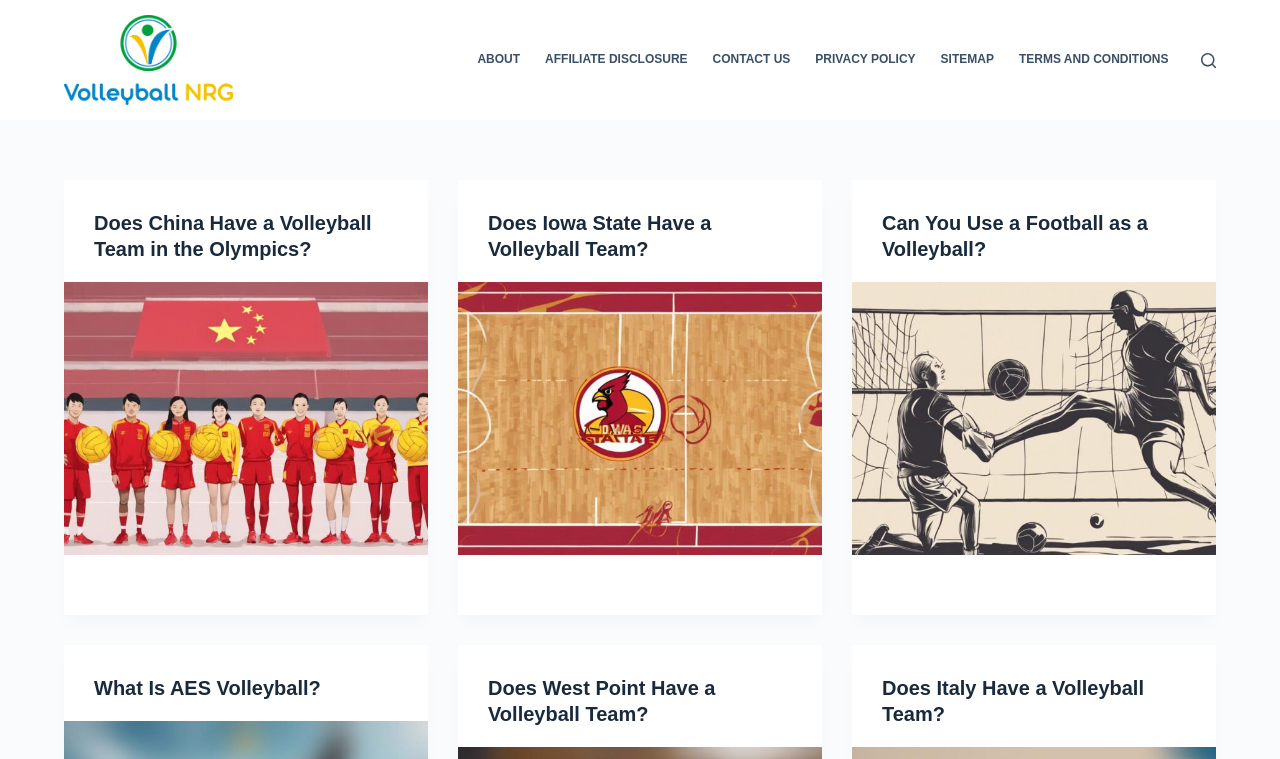Based on the element description: "What Is AES Volleyball?", identify the bounding box coordinates for this UI element. The coordinates must be four float numbers between 0 and 1, listed as [left, top, right, bottom].

[0.073, 0.892, 0.251, 0.921]